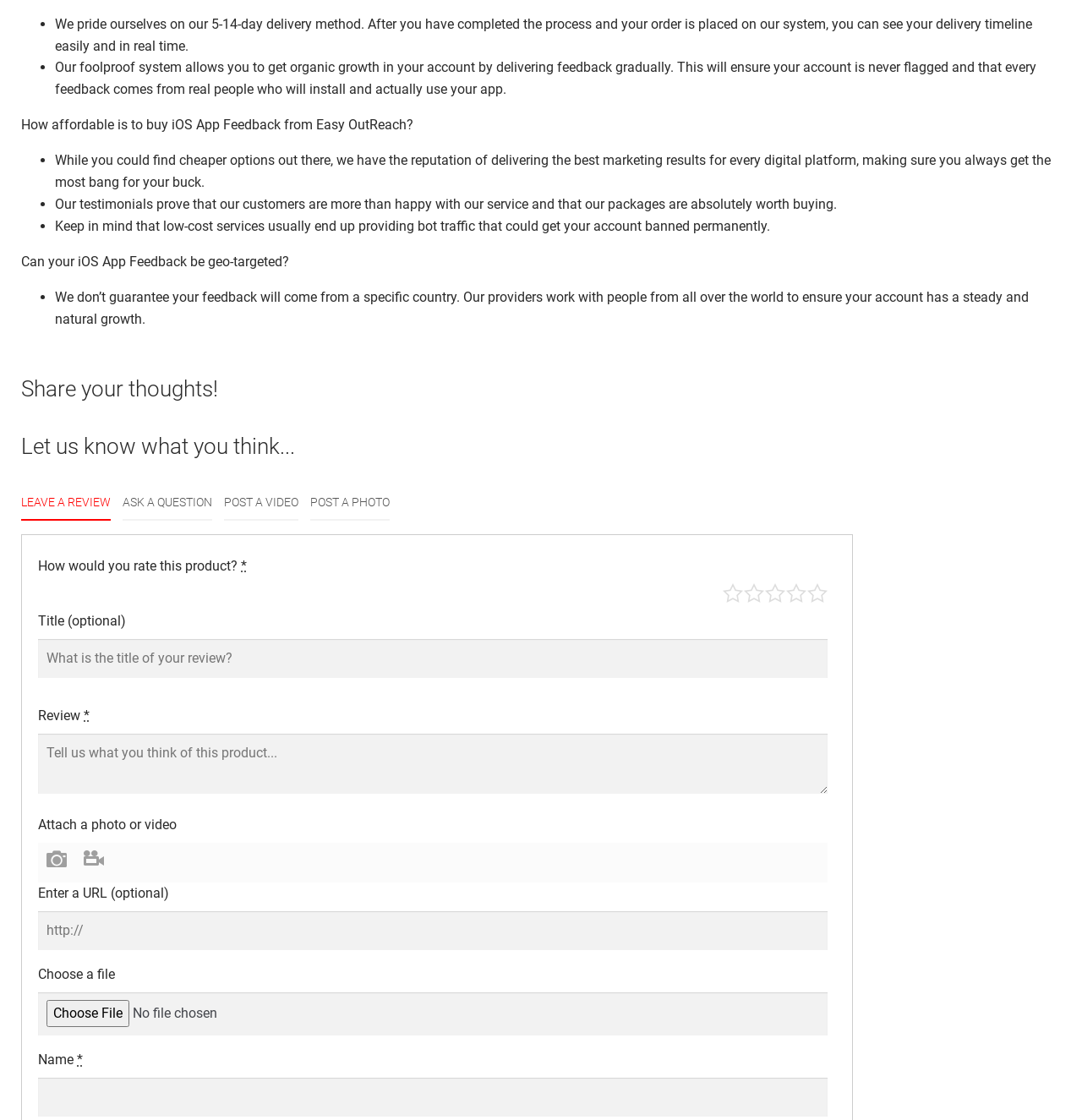Based on the element description: "name="review_attachment_url" placeholder="http://"", identify the UI element and provide its bounding box coordinates. Use four float numbers between 0 and 1, [left, top, right, bottom].

[0.035, 0.814, 0.765, 0.848]